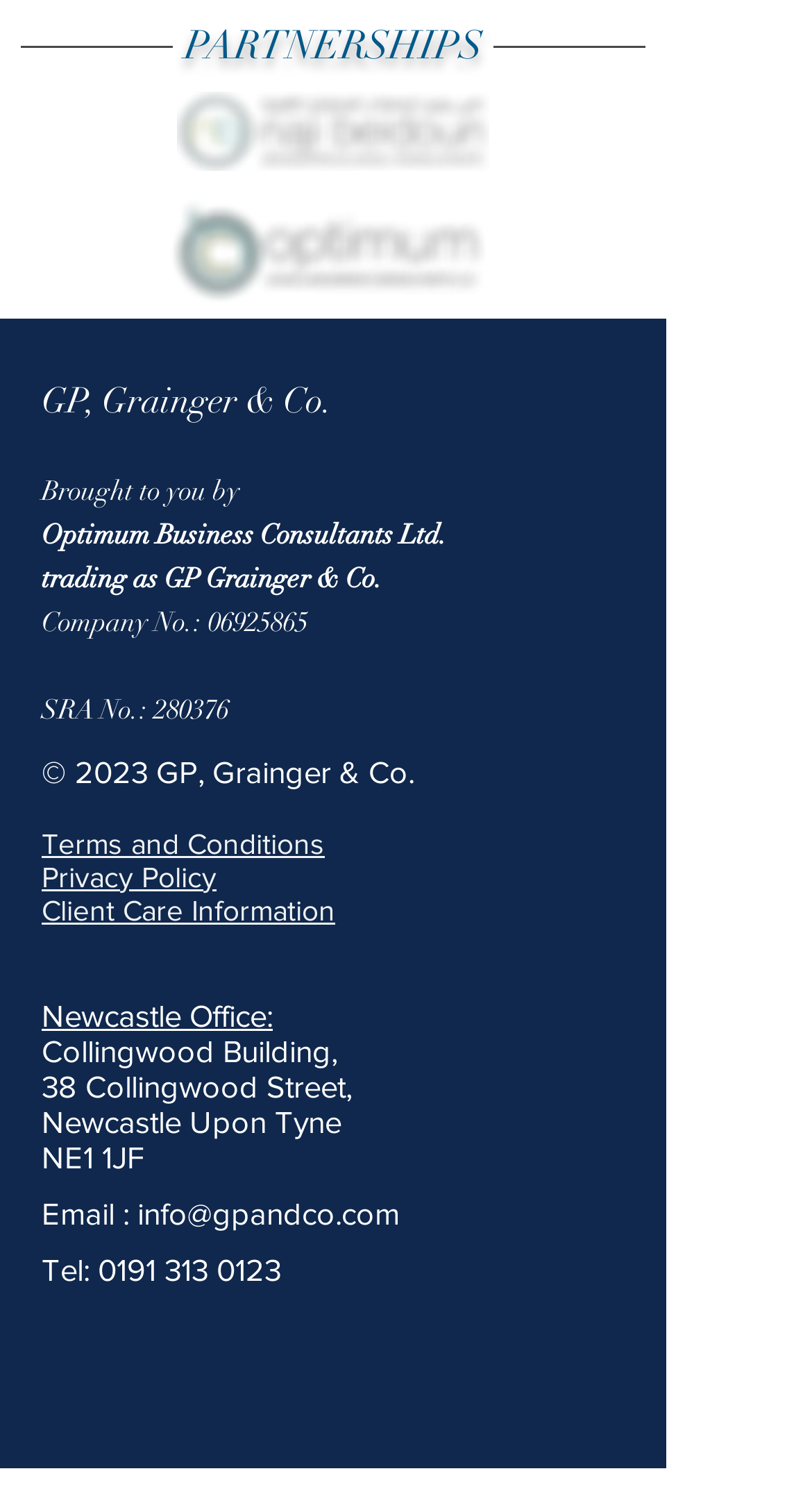Provide a thorough and detailed response to the question by examining the image: 
How many social media links are there?

There is only one social media link, which is the Facebook icon, located at the bottom of the webpage in the social bar section.